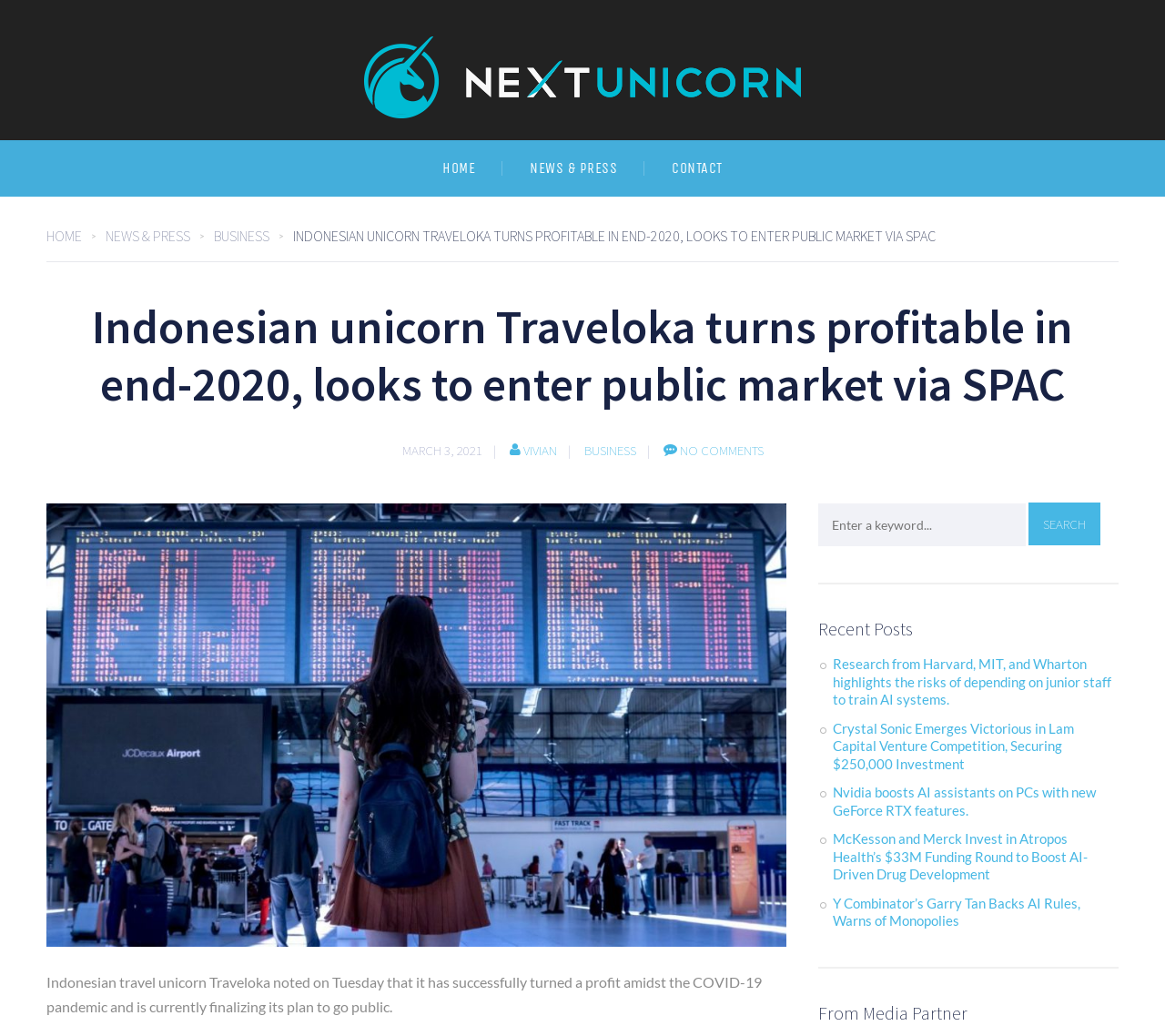Give a full account of the webpage's elements and their arrangement.

The webpage appears to be a news article page, with a focus on the story of Traveloka, an Indonesian unicorn, turning profitable and planning to go public via a special purpose acquisition company (SPAC).

At the top of the page, there is a header section with a logo and navigation links, including "HOME", "NEWS & PRESS", and "CONTACT". Below this, there is a breadcrumb navigation section with links to "HOME", "NEWS & PRESS", and "BUSINESS".

The main article title, "Indonesian unicorn Traveloka turns profitable in end-2020, looks to enter public market via SPAC", is prominently displayed in the center of the page, with a date "MARCH 3, 2021" below it. The article is attributed to "VIVIAN" and categorized under "BUSINESS".

The article text is divided into paragraphs, with the first paragraph describing Traveloka's success in turning a profit amidst the COVID-19 pandemic and its plans to go public. Below this, there is a large image related to Traveloka.

On the right side of the page, there is a search box with a "Search" button. Below this, there is a section titled "Recent Posts" with links to several other news articles, including stories about AI systems, venture competitions, and investments in healthcare and technology companies.

At the bottom of the page, there is a section titled "From Media Partner", but it does not contain any visible content.